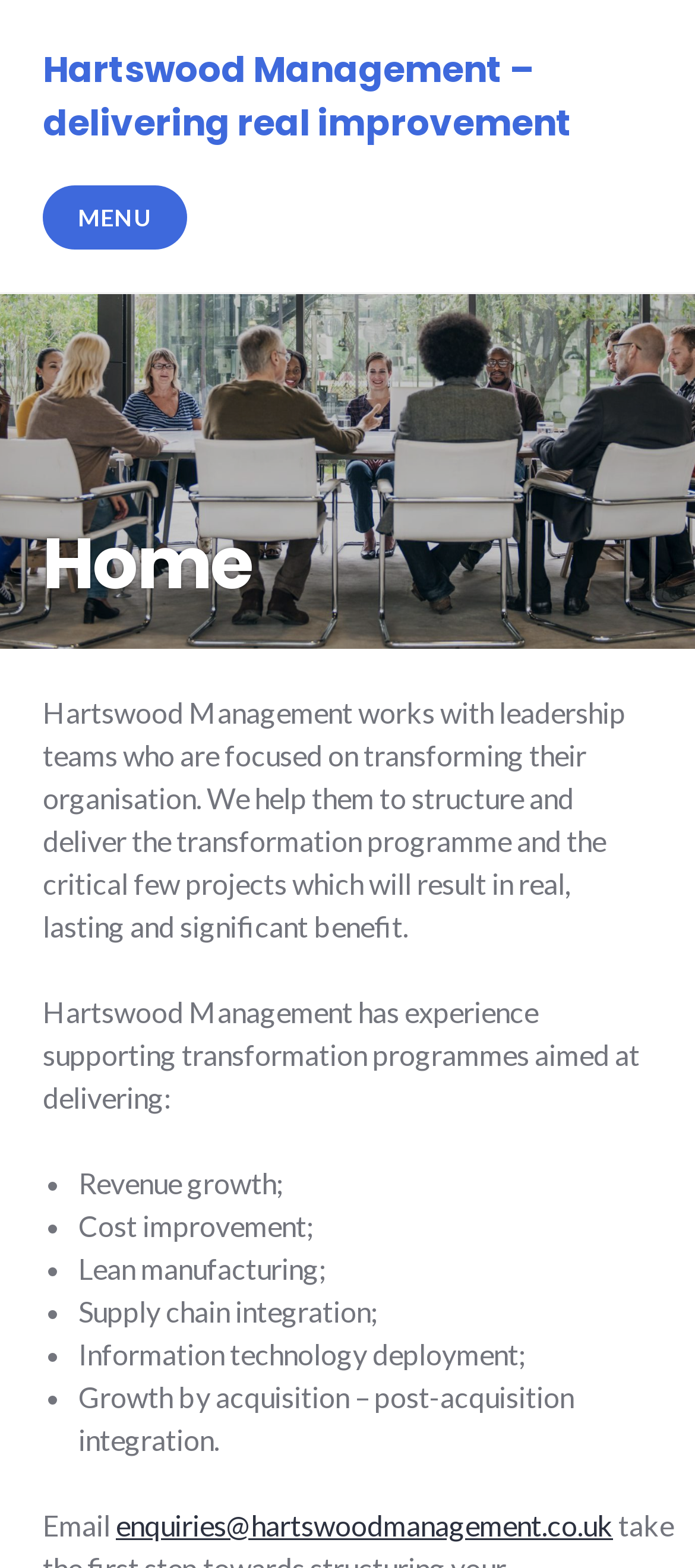How many areas of transformation programmes does Hartswood Management support?
Look at the webpage screenshot and answer the question with a detailed explanation.

The webpage lists six areas of transformation programmes that Hartswood Management supports, including revenue growth, cost improvement, lean manufacturing, supply chain integration, information technology deployment, and growth by acquisition – post-acquisition integration.